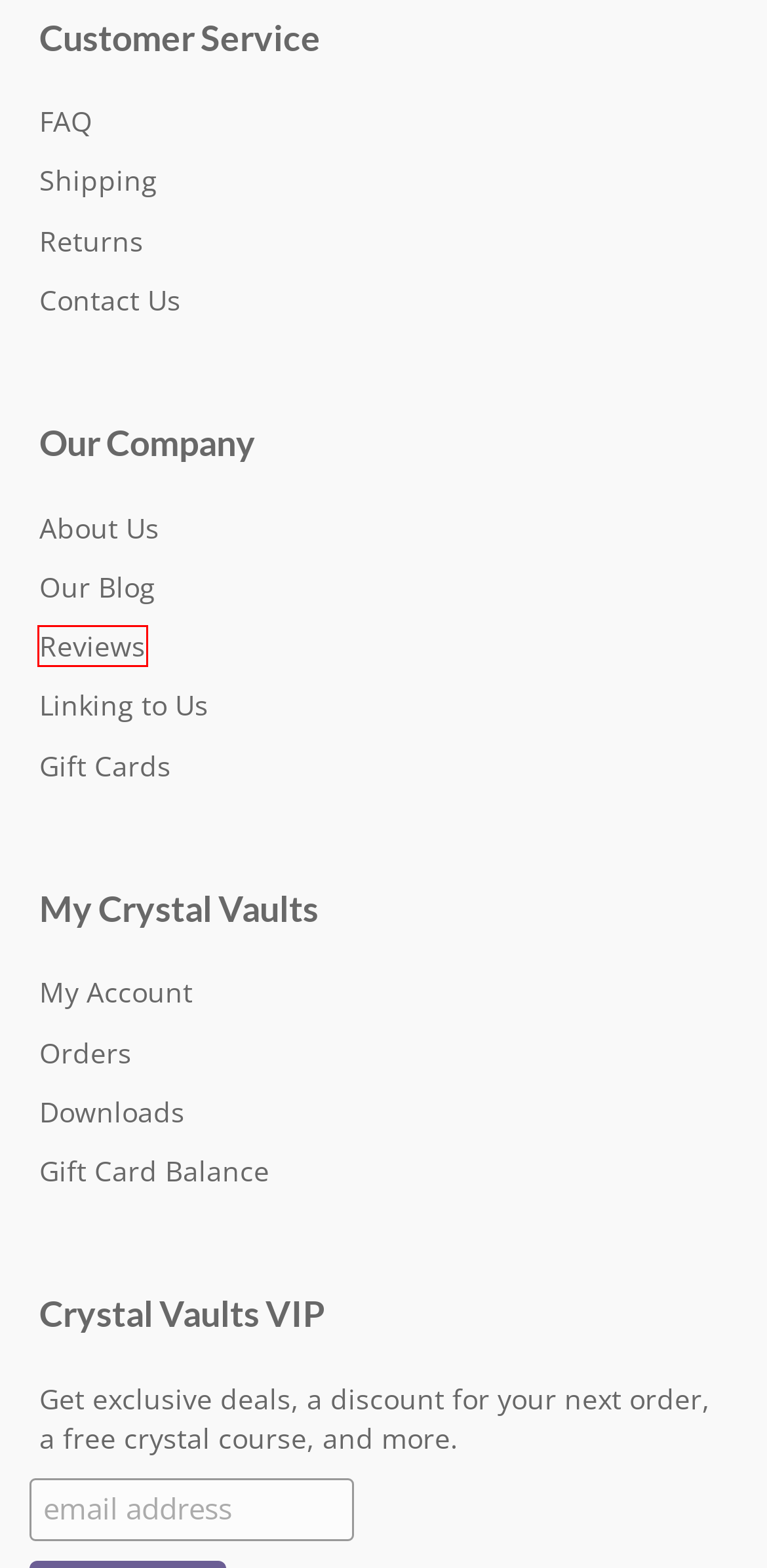Given a webpage screenshot with a UI element marked by a red bounding box, choose the description that best corresponds to the new webpage that will appear after clicking the element. The candidates are:
A. My Account - Crystal Vaults
B. Linking to Crystal Vaults - Crystal Vaults
C. Crystal Vaults Reviews | Read Customer Service Reviews of crystalvaults.com
D. Crystal Vaults Reviews - Crystal Vaults
E. Crystal Vaults Blog - Crystal Vaults
F. Build Your Own Crystal Vaults Gift Card - Crystal Vaults
G. Our Shipping Policy - Crystal Vaults
H. Check Gift Card Balance - Crystal Vaults

D